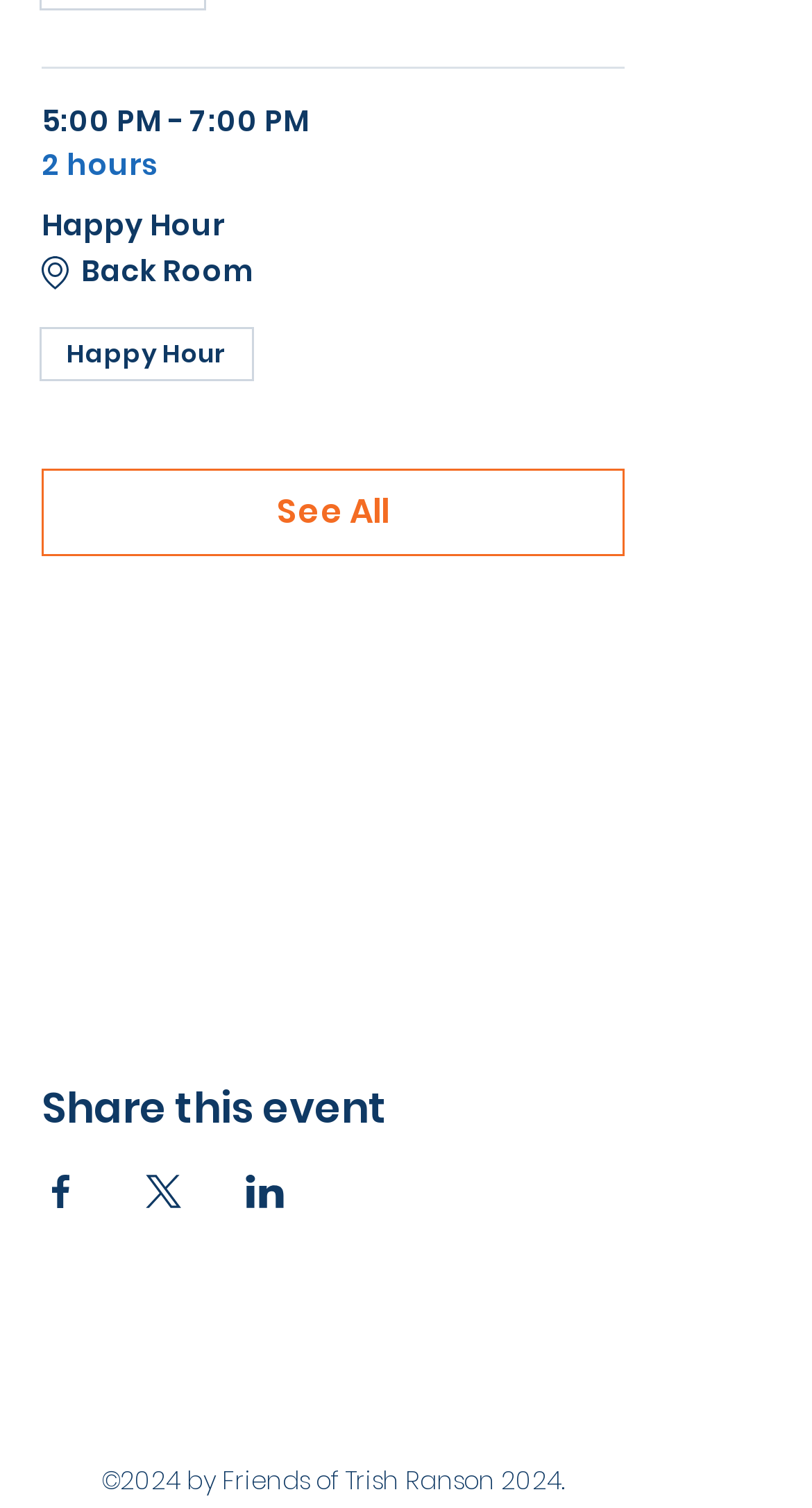Using the description: "aria-label="Facebook"", determine the UI element's bounding box coordinates. Ensure the coordinates are in the format of four float numbers between 0 and 1, i.e., [left, top, right, bottom].

[0.308, 0.911, 0.359, 0.939]